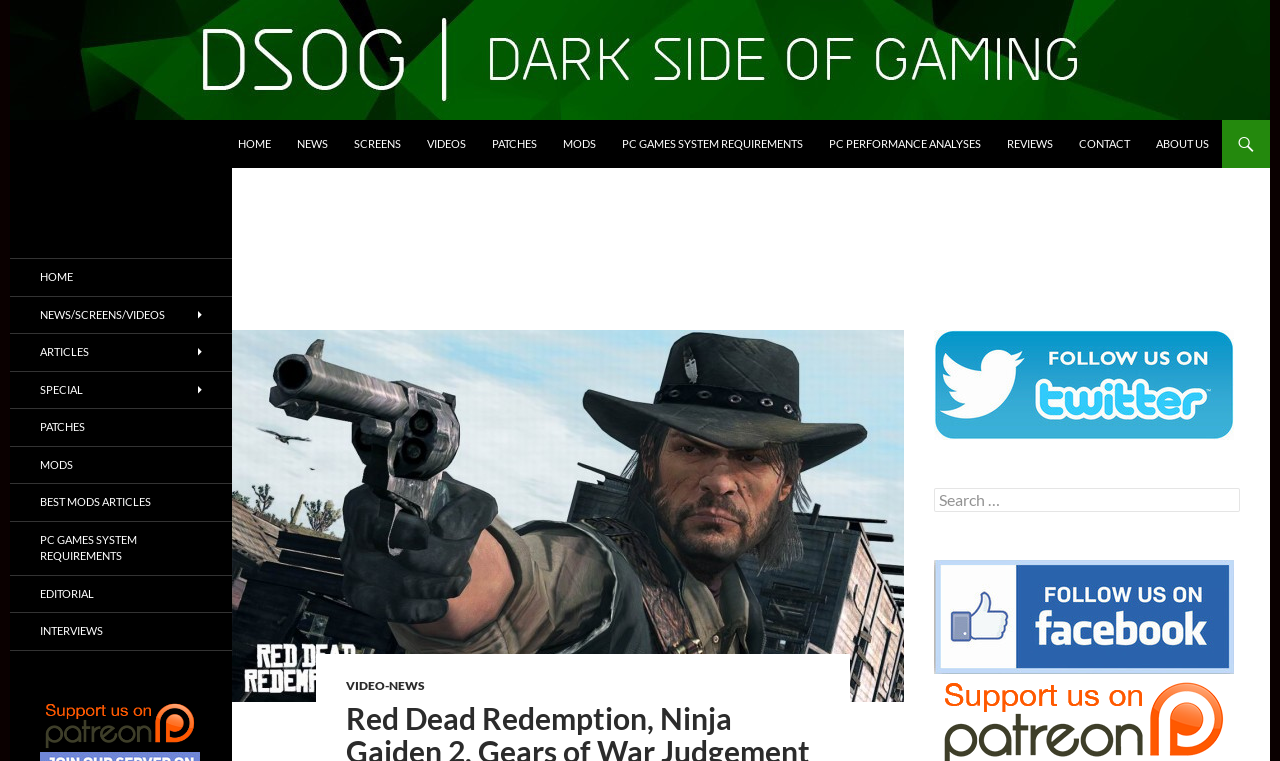Construct a comprehensive description capturing every detail on the webpage.

This webpage appears to be a gaming news website, specifically focused on PC games. At the top left corner, there is a logo and a link to "DSOGaming", which is also the title of the webpage. Below the logo, there is a navigation menu with links to various sections of the website, including "HOME", "NEWS", "SCREENS", "VIDEOS", "PATCHES", "MODS", "PC GAMES SYSTEM REQUIREMENTS", "PC PERFORMANCE ANALYSES", "REVIEWS", "CONTACT", and "ABOUT US".

On the right side of the navigation menu, there is a search bar with a label "Search for:". Below the search bar, there are links to the website's social media profiles, including Twitter, Facebook, and Patreon.

The main content of the webpage is a feature article about several games, including Red Dead Redemption, Condemned 2, Gears of War Judgement, Lollipop Chainsaw, and Ninja Gaiden 2, running on the latest version of Xenia, an Xbox 360 emulator. The article includes an image of Red Dead Redemption and a link to a video news section.

At the bottom of the webpage, there is a secondary navigation menu with links to various sections of the website, including "HOME", "NEWS/SCREENS/VIDEOS", "ARTICLES", "SPECIAL", "PATCHES", "MODS", "BEST MODS ARTICLES", "PC GAMES SYSTEM REQUIREMENTS", "EDITORIAL", and "INTERVIEWS". There is also a Patreon support button at the bottom right corner of the webpage.